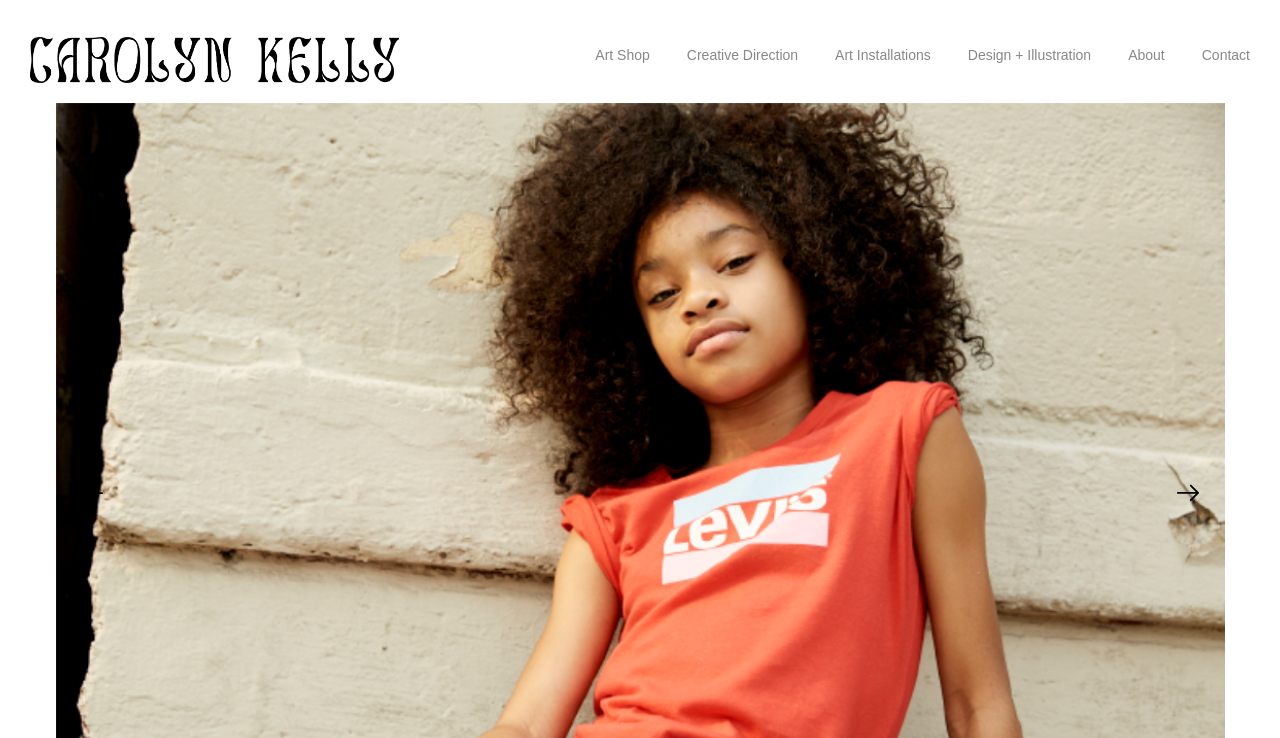Determine the bounding box coordinates of the clickable region to follow the instruction: "click Previous".

[0.055, 0.638, 0.089, 0.698]